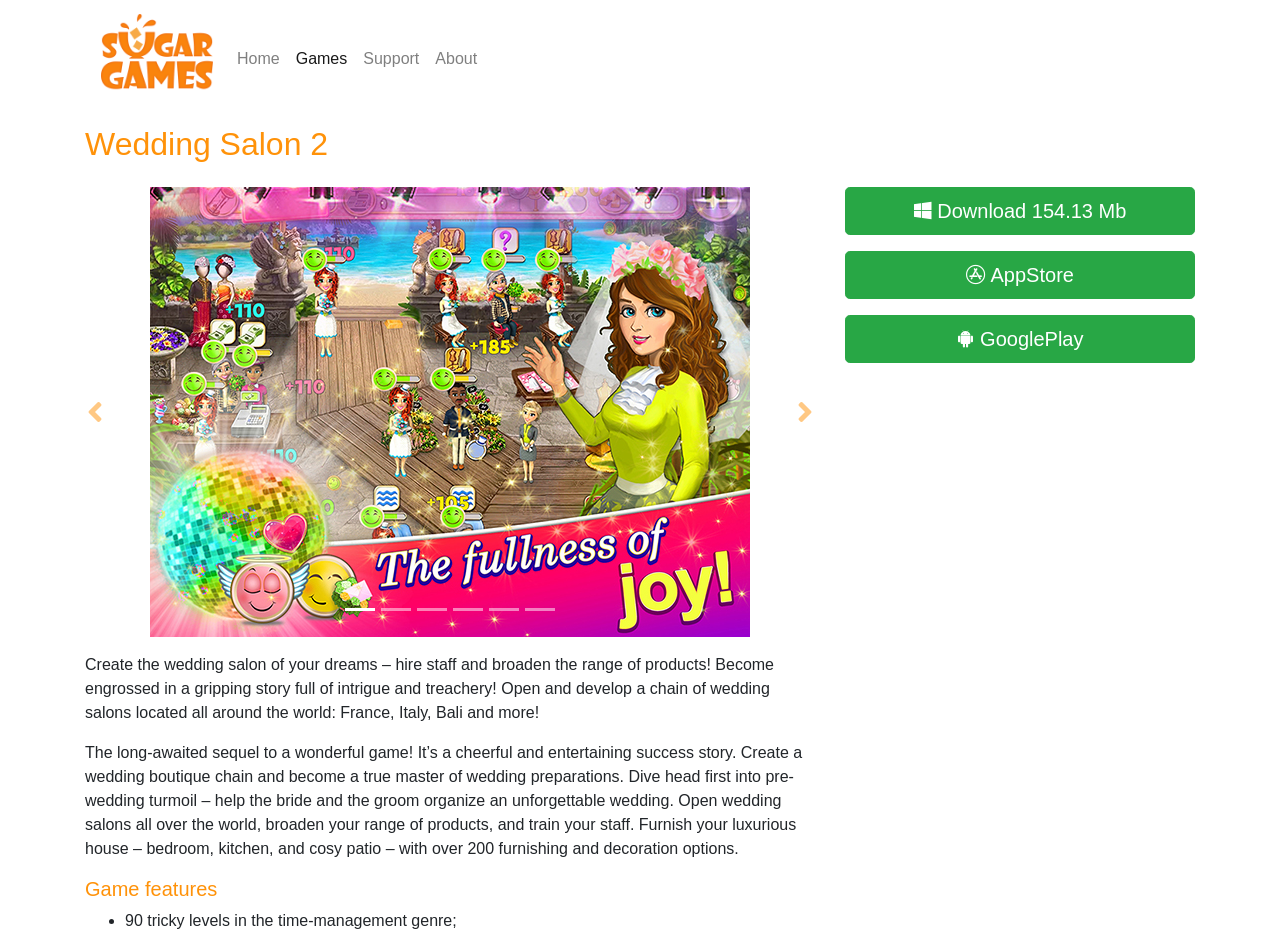Can you find the bounding box coordinates for the element to click on to achieve the instruction: "Go to Home page"?

[0.179, 0.041, 0.225, 0.084]